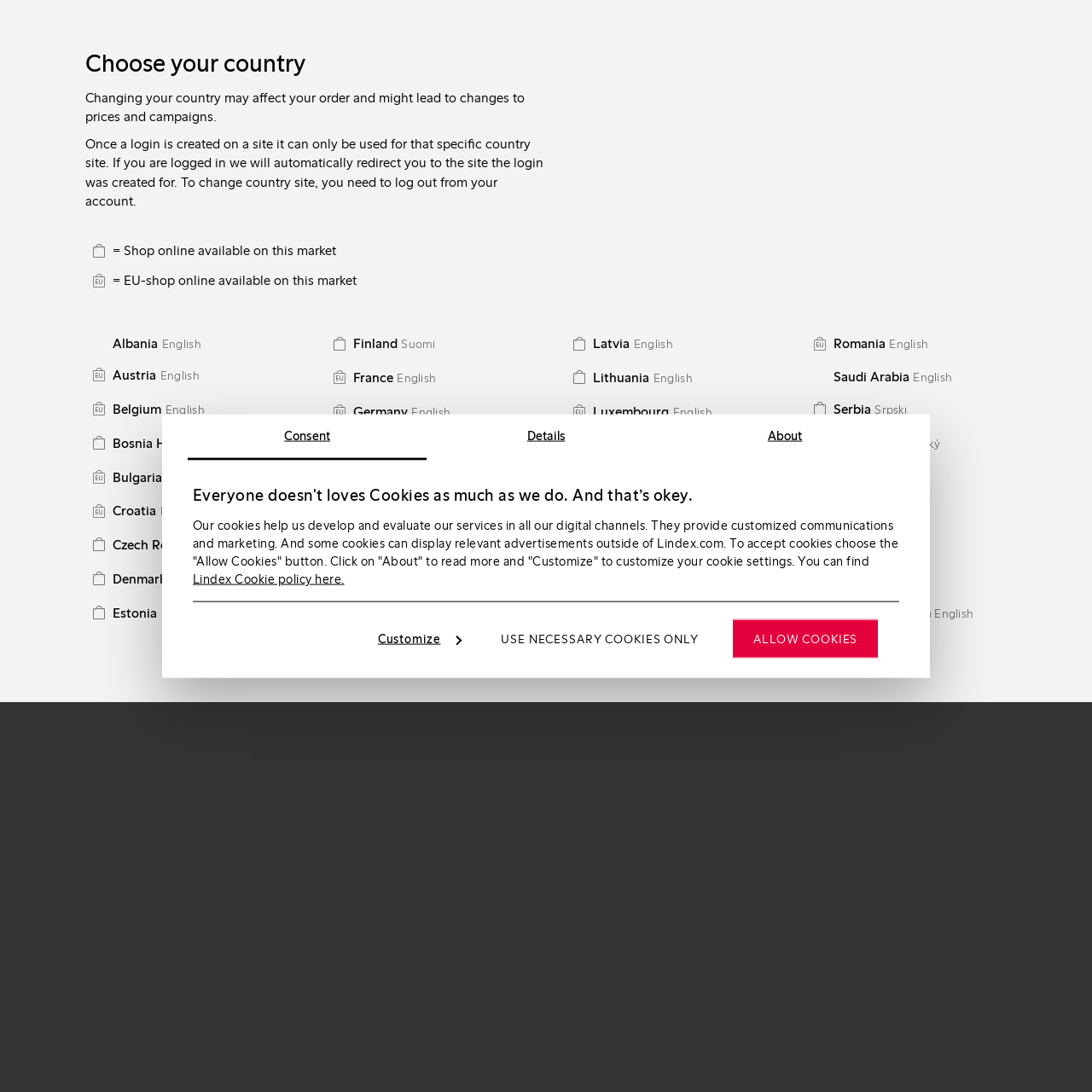Pinpoint the bounding box coordinates of the clickable area needed to execute the instruction: "Read about Warman Design and Build Competition". The coordinates should be specified as four float numbers between 0 and 1, i.e., [left, top, right, bottom].

None